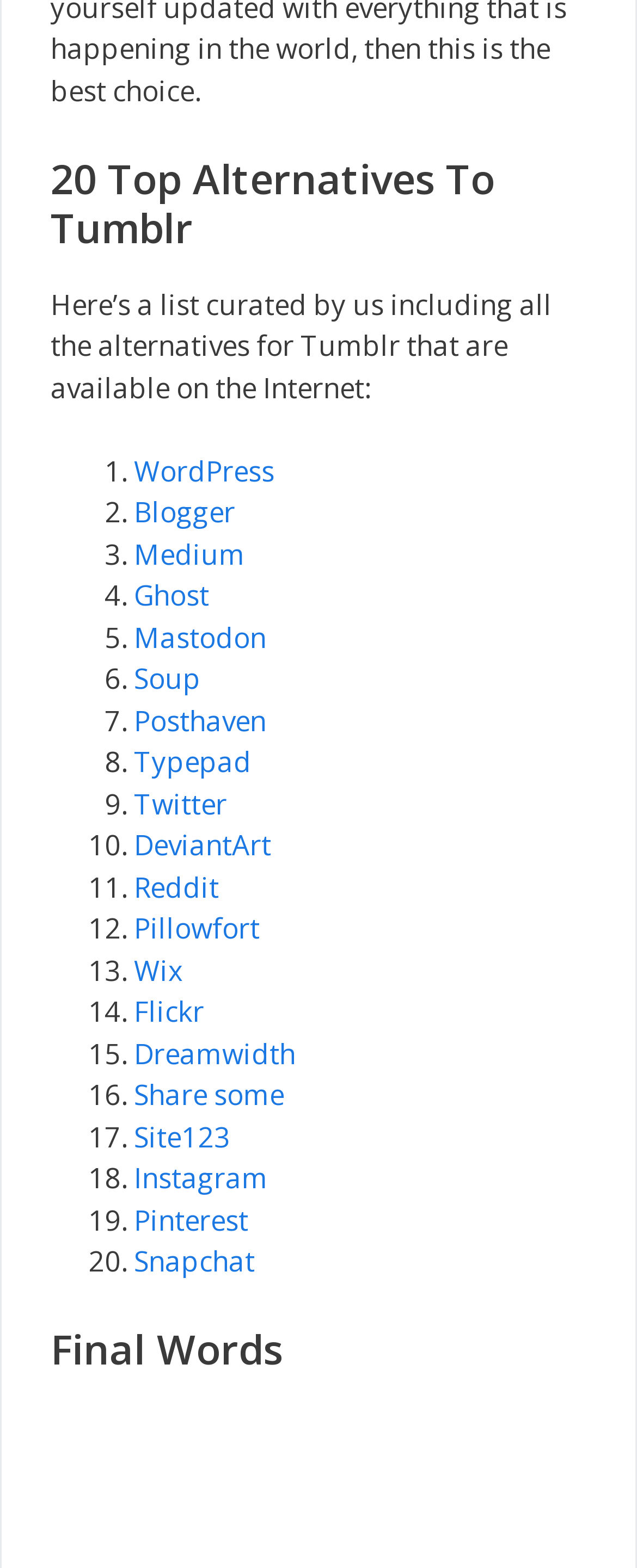Determine the bounding box coordinates of the clickable element to complete this instruction: "Click on WordPress". Provide the coordinates in the format of four float numbers between 0 and 1, [left, top, right, bottom].

[0.21, 0.288, 0.431, 0.312]